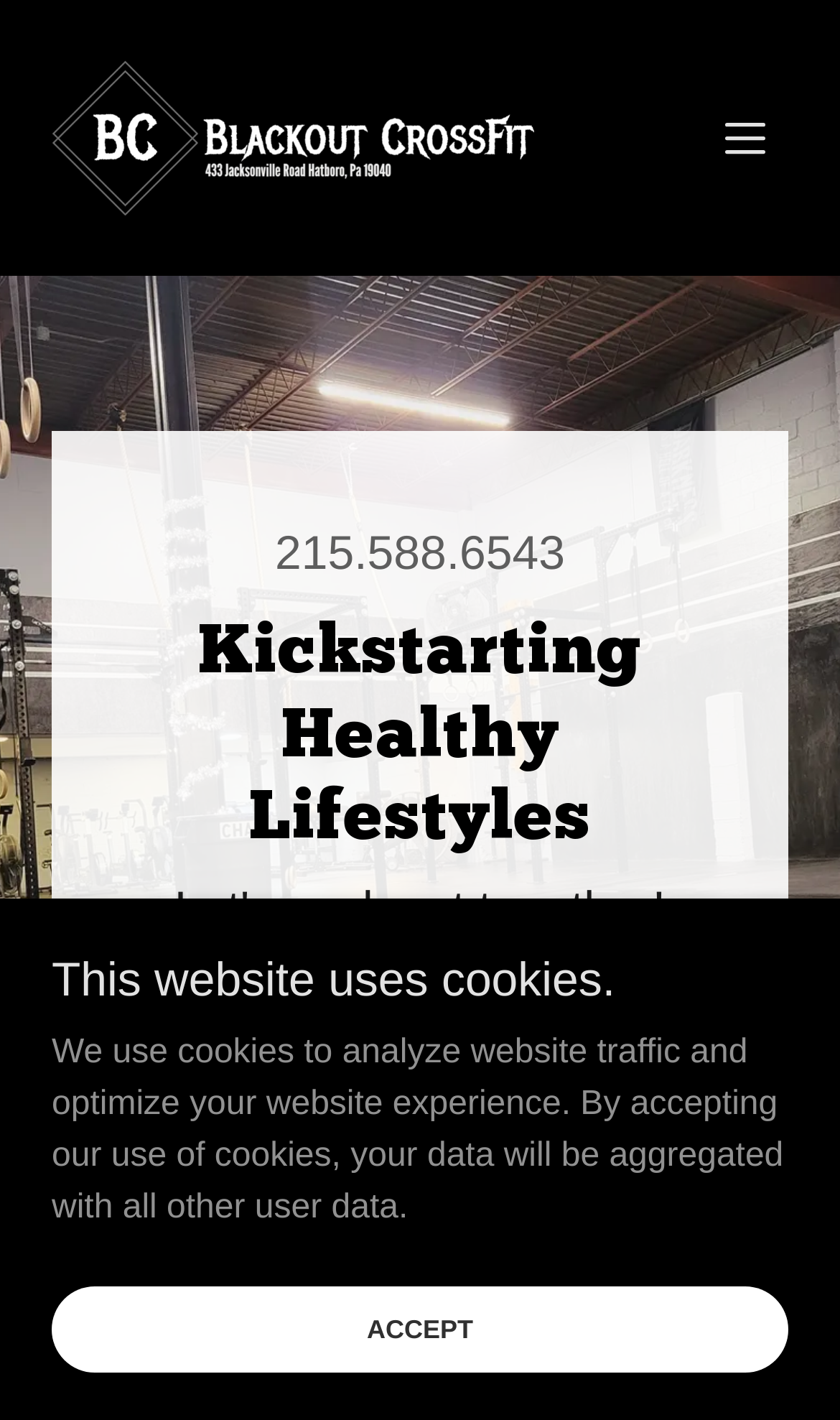Summarize the webpage comprehensively, mentioning all visible components.

The webpage is about Blackout CrossFit, a fitness gym that promotes working out with friends. At the top left of the page, there is a logo of Blackout CrossFit, which is an image with a link to the website's main page. Next to the logo, there is a hamburger site navigation icon, which is a button that can be expanded to show a menu.

Below the top navigation bar, there is a large background image that spans the entire width of the page. On top of this image, there is a phone number, 215.588.6543, displayed prominently. Above the phone number, there is a heading that reads "Kickstarting Healthy Lifestyles", which suggests that the gym focuses on helping people start a healthy lifestyle.

Further down the page, there is a call-to-action link that says "TRY US OUT!", encouraging visitors to try out the gym. At the very bottom of the page, there is a notification about the website using cookies, with a brief explanation of how the cookies are used. There is also an "ACCEPT" link to accept the use of cookies.

Overall, the webpage is promoting Blackout CrossFit as a gym that can help people achieve their fitness goals with the support of friends, and is encouraging visitors to try it out.